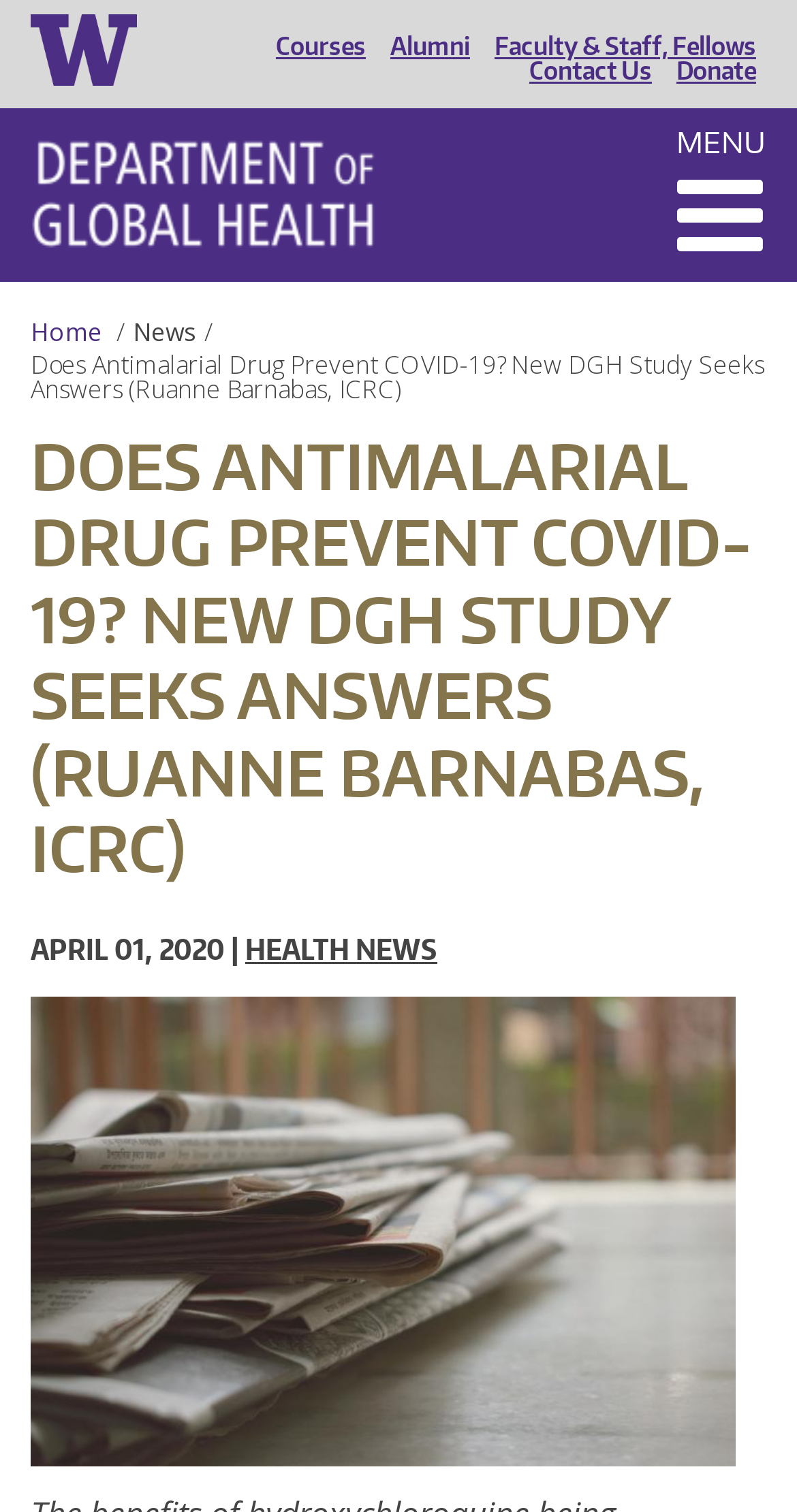What is the name of the department?
From the details in the image, answer the question comprehensively.

I found the answer by looking at the top-left corner of the webpage, where it says 'University of Washington - Department of Global Health'. This suggests that the webpage is part of the Department of Global Health at the University of Washington.